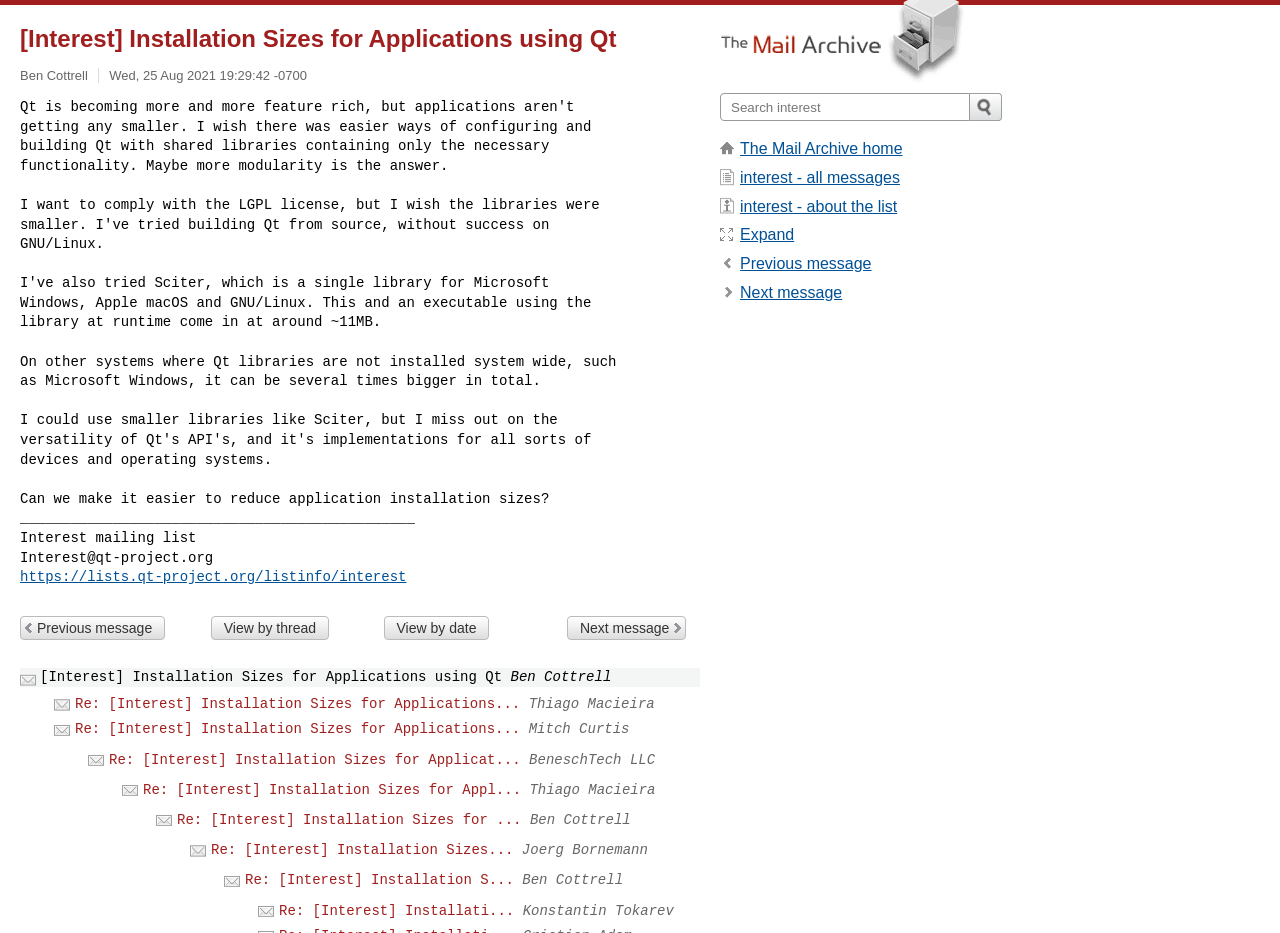What is the name of the website?
Provide a detailed answer to the question using information from the image.

The website's name is indicated by the link 'The Mail Archive' in the top-right corner of the webpage, which also features an image with the same text.